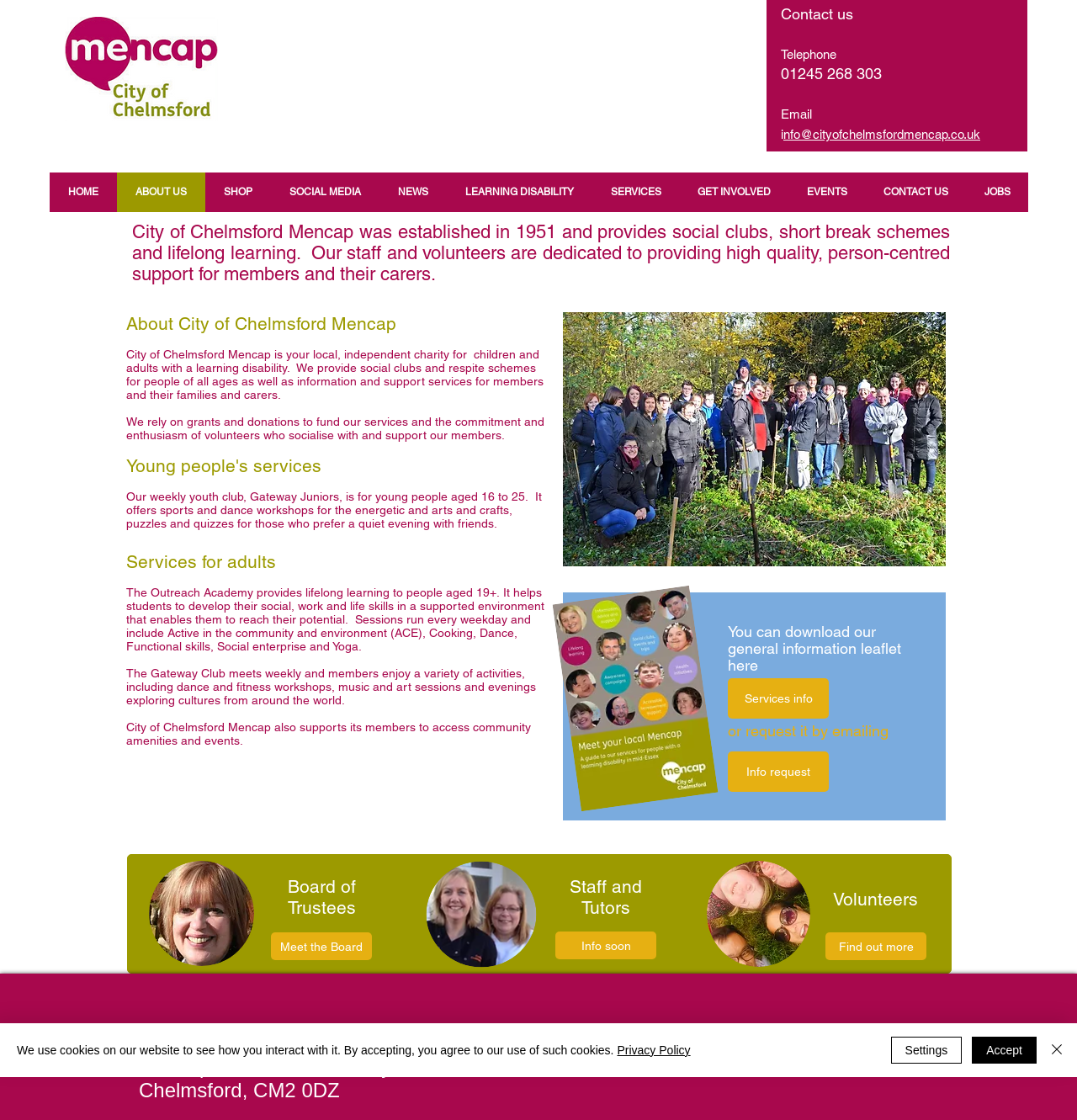What is the name of the weekly youth club for young people aged 16 to 25?
Please give a detailed answer to the question using the information shown in the image.

I read the text on the webpage and found that the weekly youth club for young people aged 16 to 25 is called Gateway Juniors, which offers sports and dance workshops, as well as arts and crafts, puzzles, and quizzes.